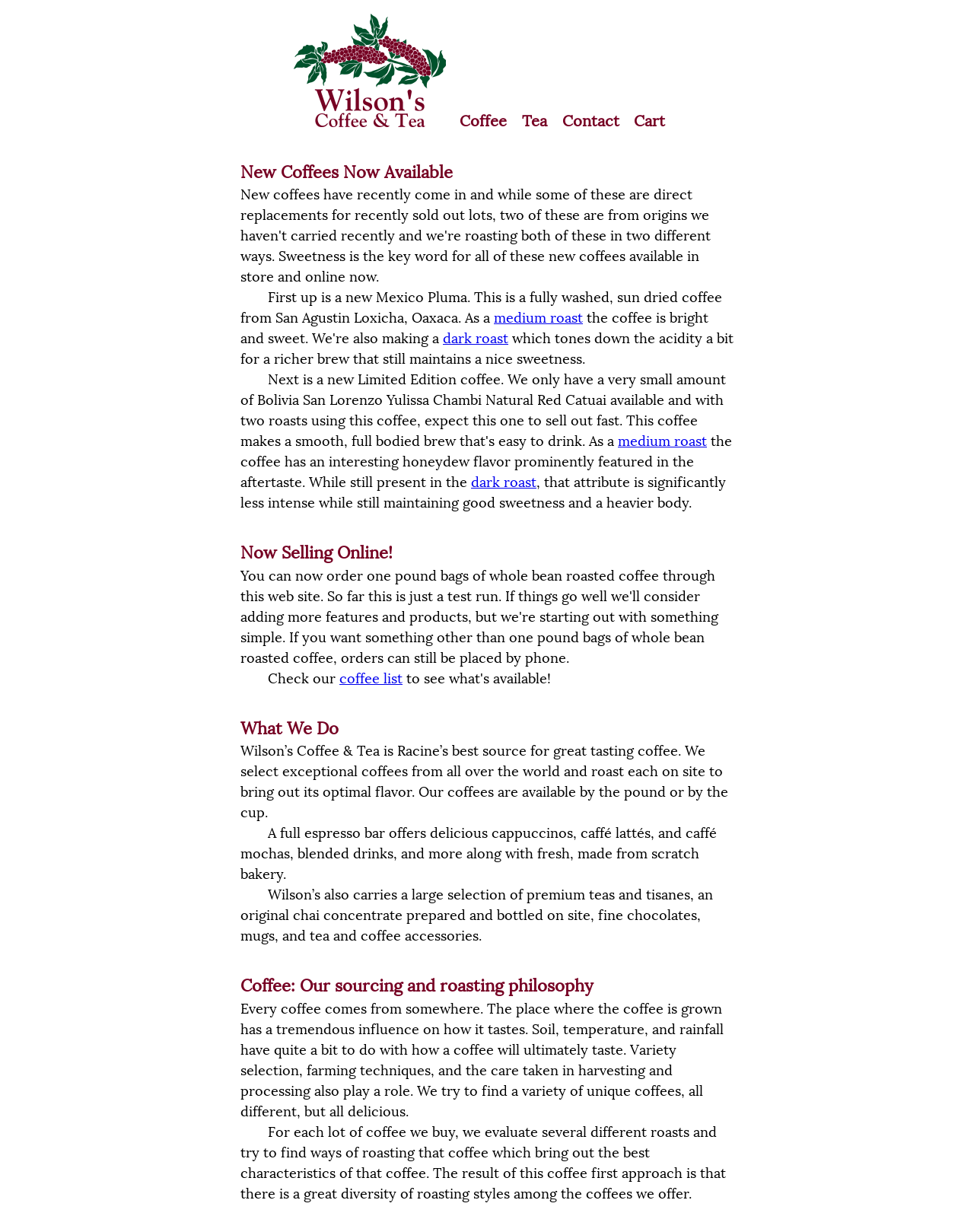Determine the bounding box of the UI component based on this description: "medium roast". The bounding box coordinates should be four float values between 0 and 1, i.e., [left, top, right, bottom].

[0.507, 0.252, 0.598, 0.265]